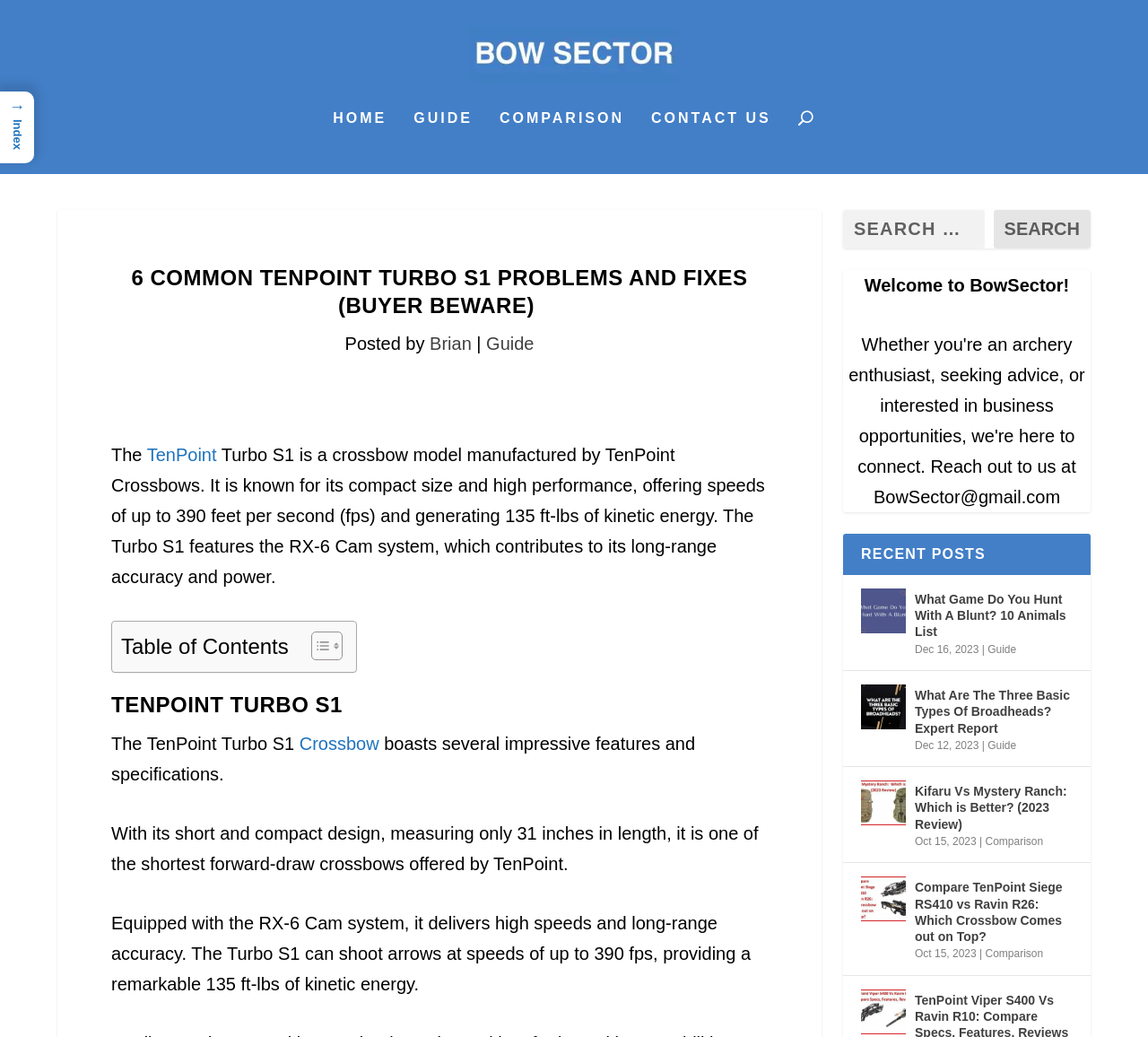What is the speed of the TenPoint Turbo S1?
Please use the image to provide an in-depth answer to the question.

I found the answer by reading the StaticText 'Equipped with the RX-6 Cam system, it delivers high speeds and long-range accuracy. The Turbo S1 can shoot arrows at speeds of up to 390 fps, providing a remarkable 135 ft-lbs of kinetic energy.' which mentions the speed of the crossbow.